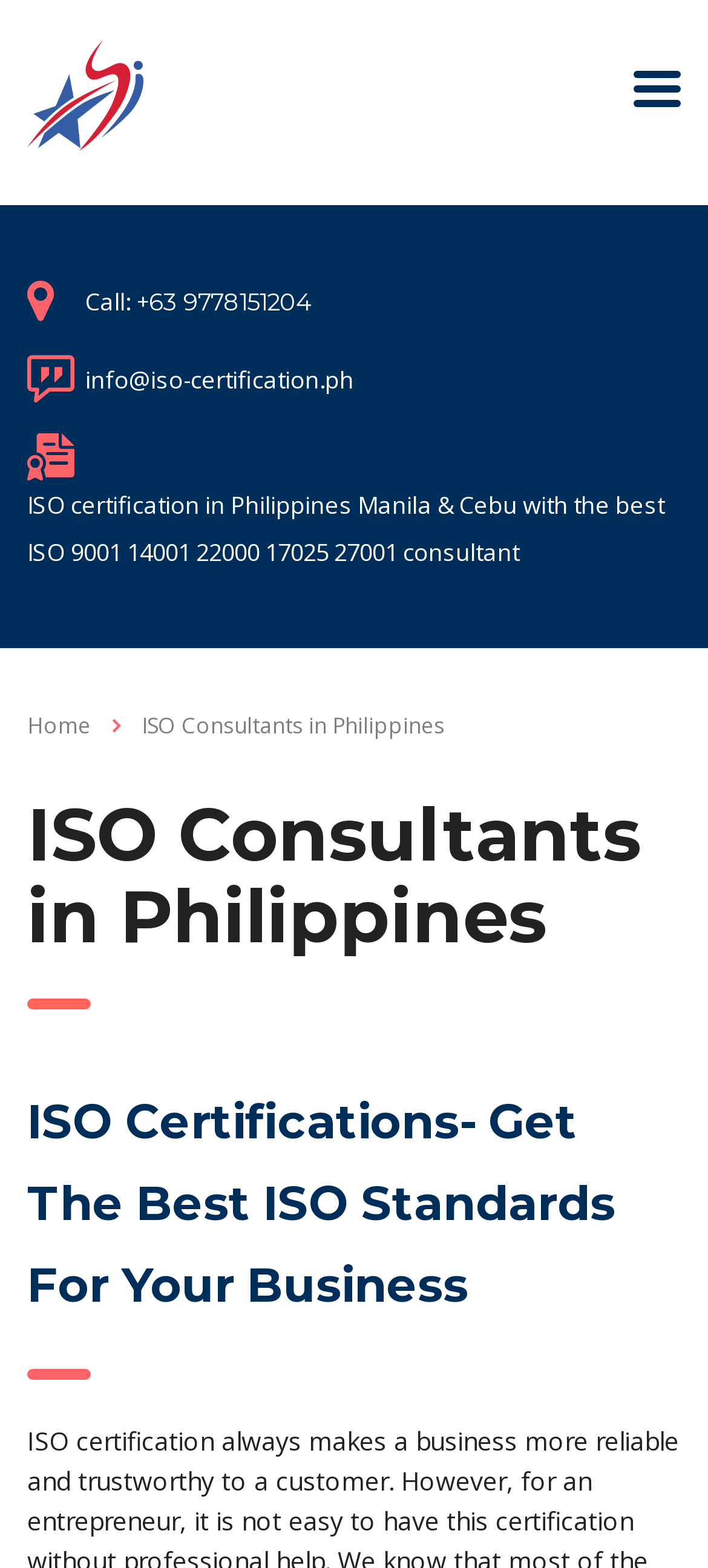Can you find and generate the webpage's heading?

ISO Consultants in Philippines